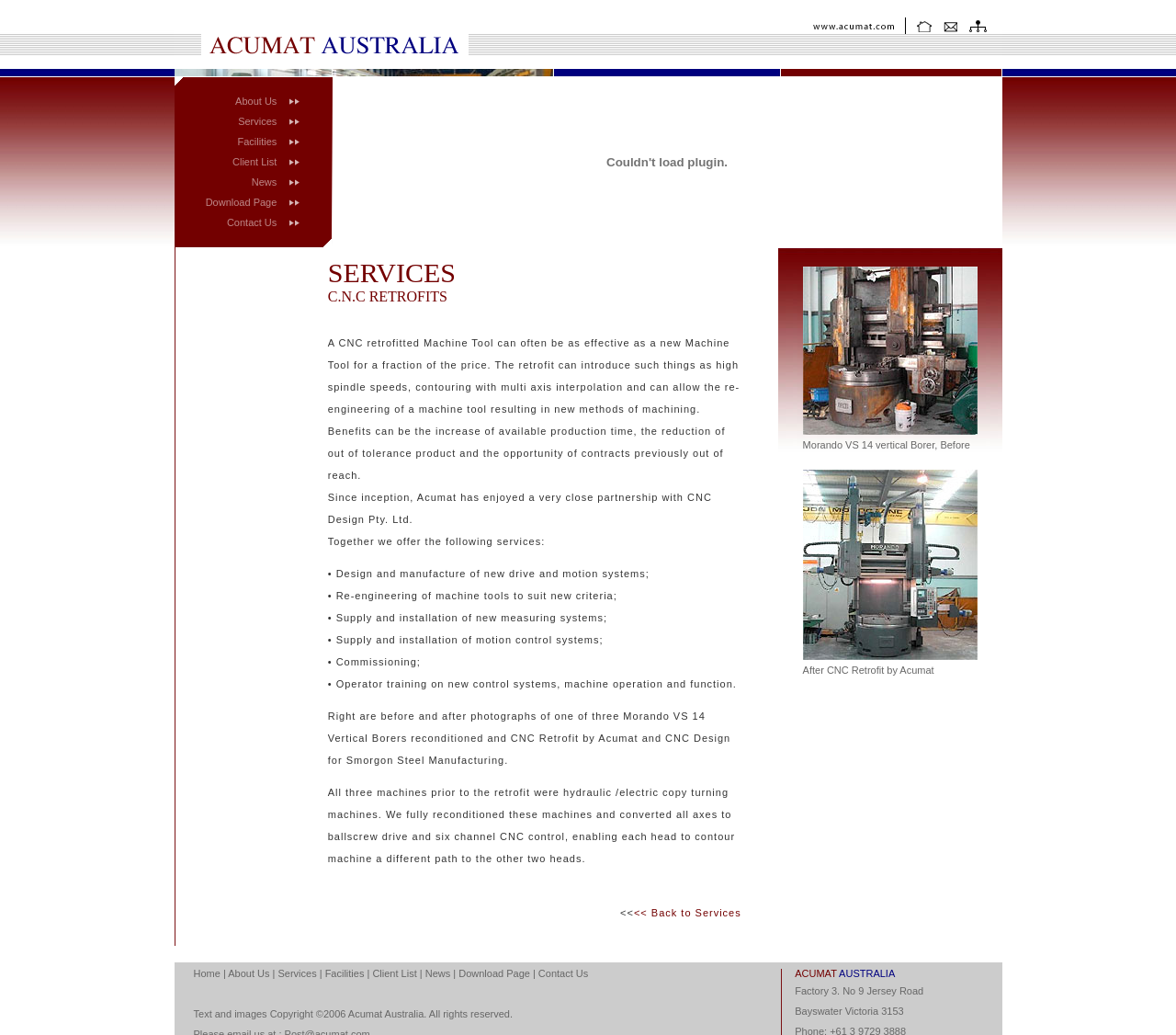Locate the bounding box coordinates of the element I should click to achieve the following instruction: "Click on the Facilities link".

[0.202, 0.131, 0.235, 0.142]